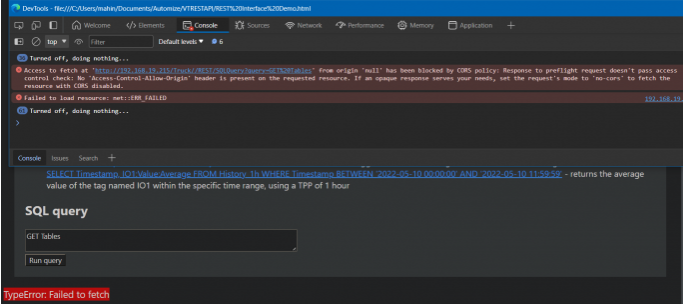Please respond in a single word or phrase: 
What is the purpose of the SQL commands?

To retrieve averages